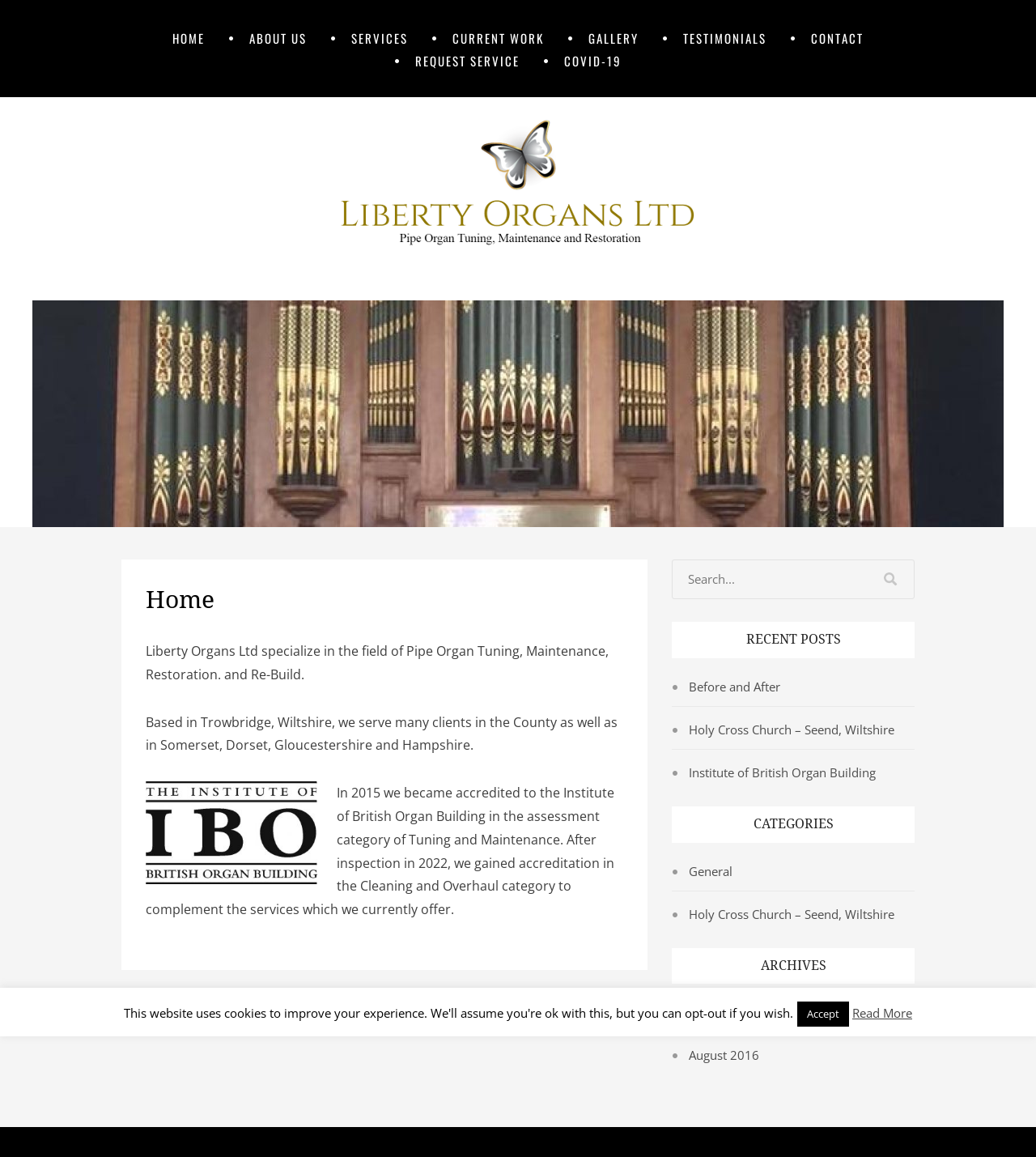Determine the bounding box coordinates of the clickable area required to perform the following instruction: "View testimonials". The coordinates should be represented as four float numbers between 0 and 1: [left, top, right, bottom].

[0.659, 0.023, 0.74, 0.043]